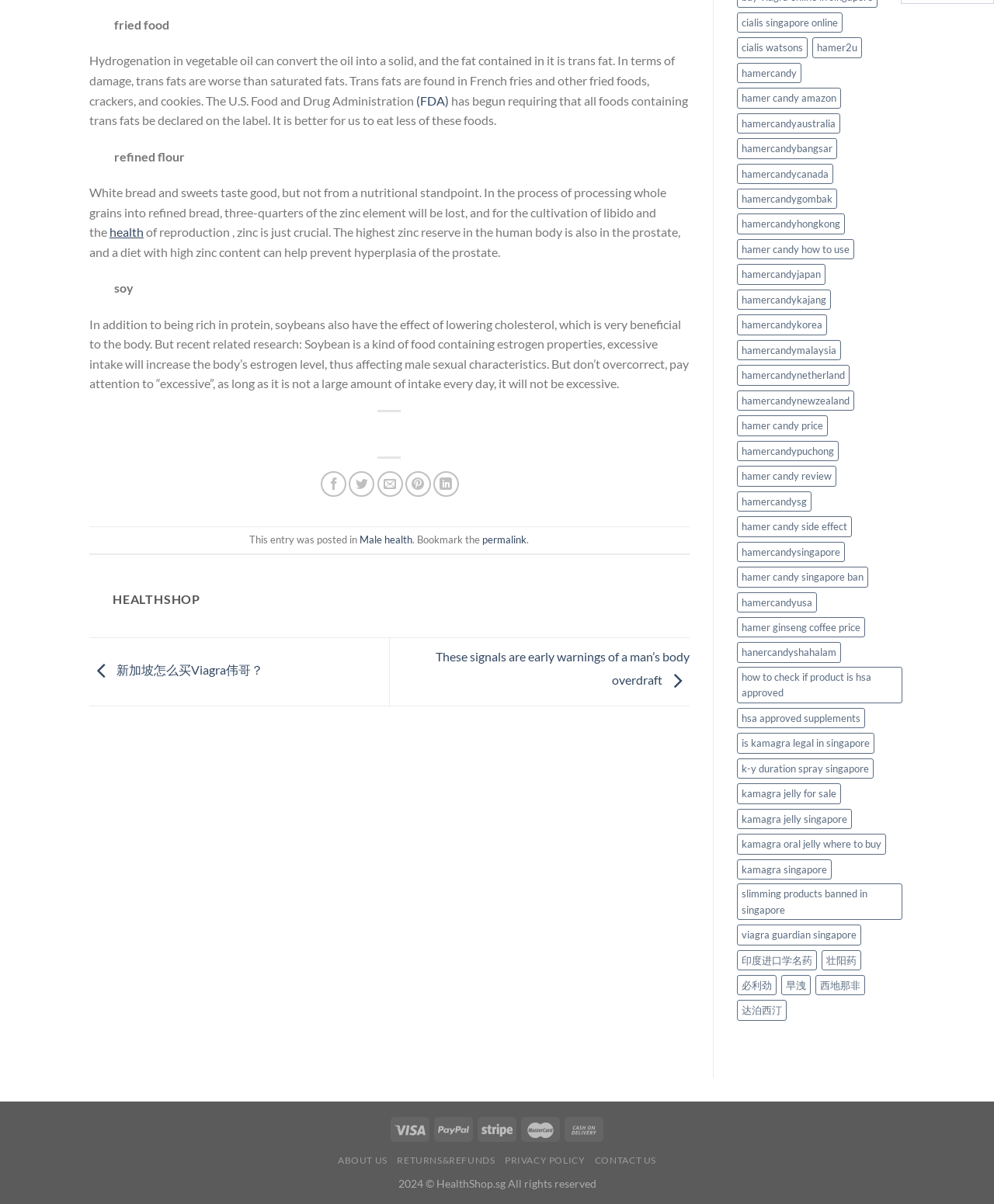Please specify the bounding box coordinates in the format (top-left x, top-left y, bottom-right x, bottom-right y), with all values as floating point numbers between 0 and 1. Identify the bounding box of the UI element described by: kamagra jelly singapore

[0.741, 0.672, 0.857, 0.689]